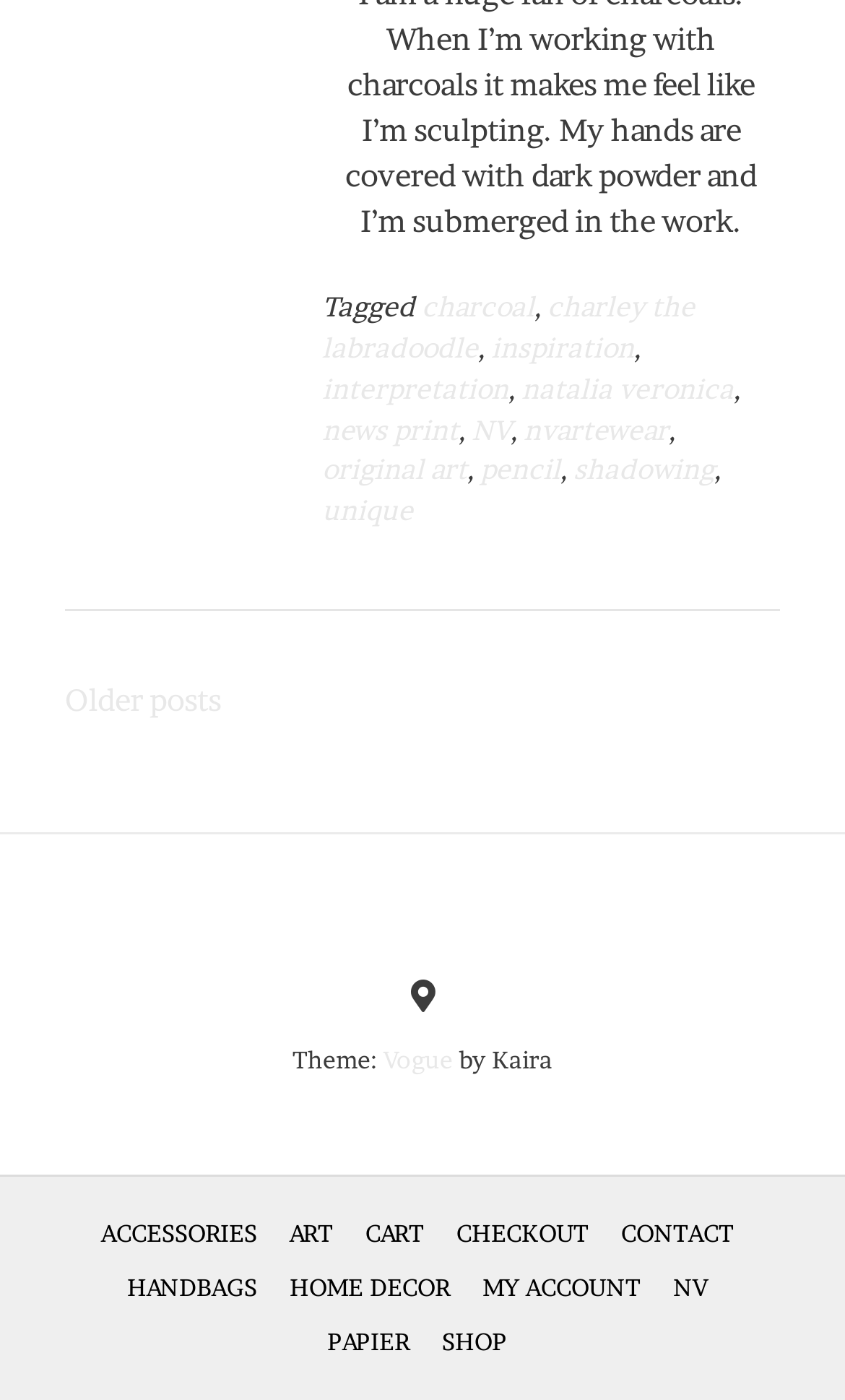Please specify the coordinates of the bounding box for the element that should be clicked to carry out this instruction: "access 'MY ACCOUNT' page". The coordinates must be four float numbers between 0 and 1, formatted as [left, top, right, bottom].

[0.56, 0.906, 0.768, 0.934]